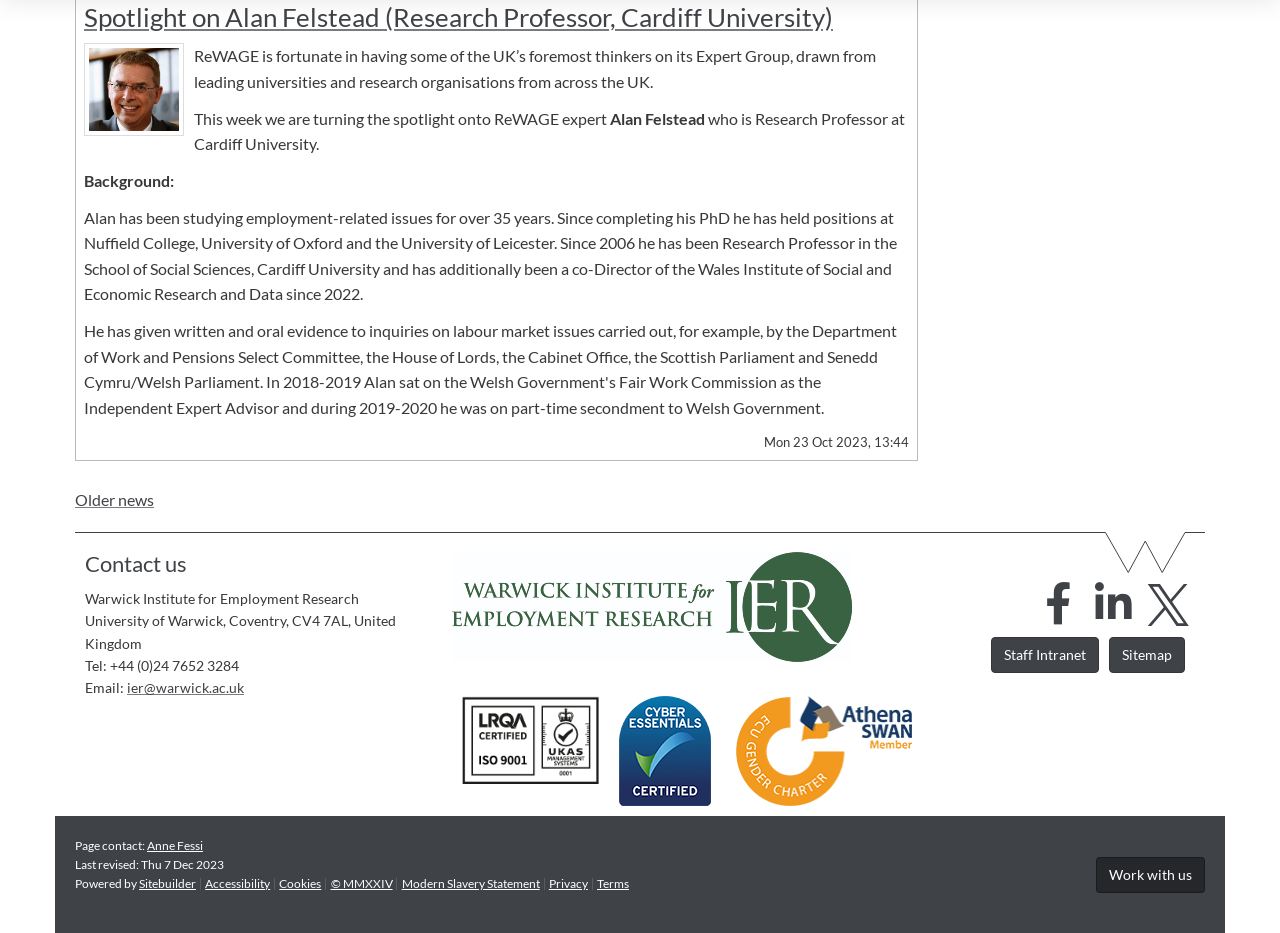What is the name of the institute where the news story is from?
Using the visual information, reply with a single word or short phrase.

Warwick Institute for Employment Research